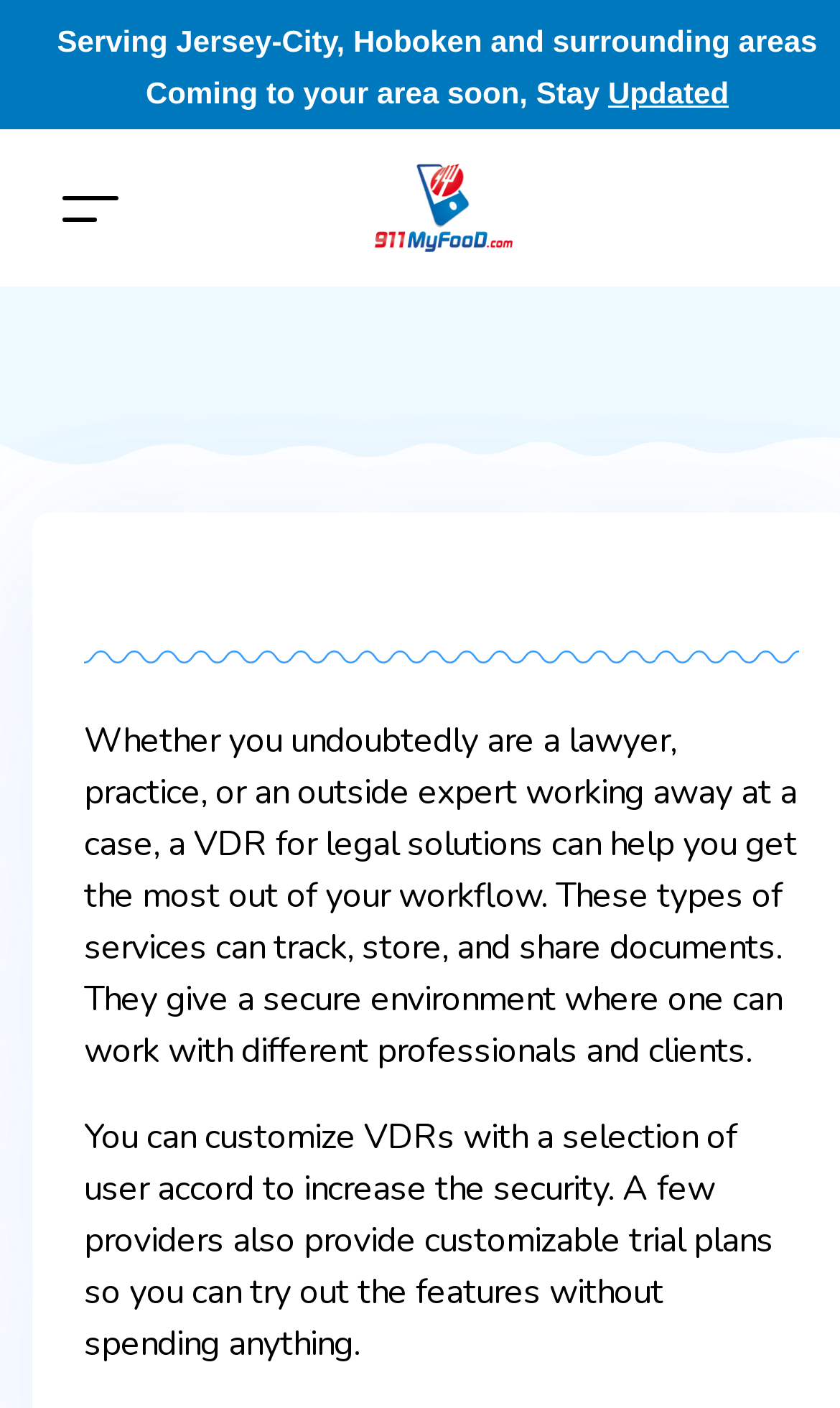What is the relationship between the 911myfood image and the link?
Offer a detailed and full explanation in response to the question.

The 911myfood image and link are likely related, as they have the same name and are positioned closely together on the webpage, suggesting that the image may be a logo or branding element for the 911myfood service.